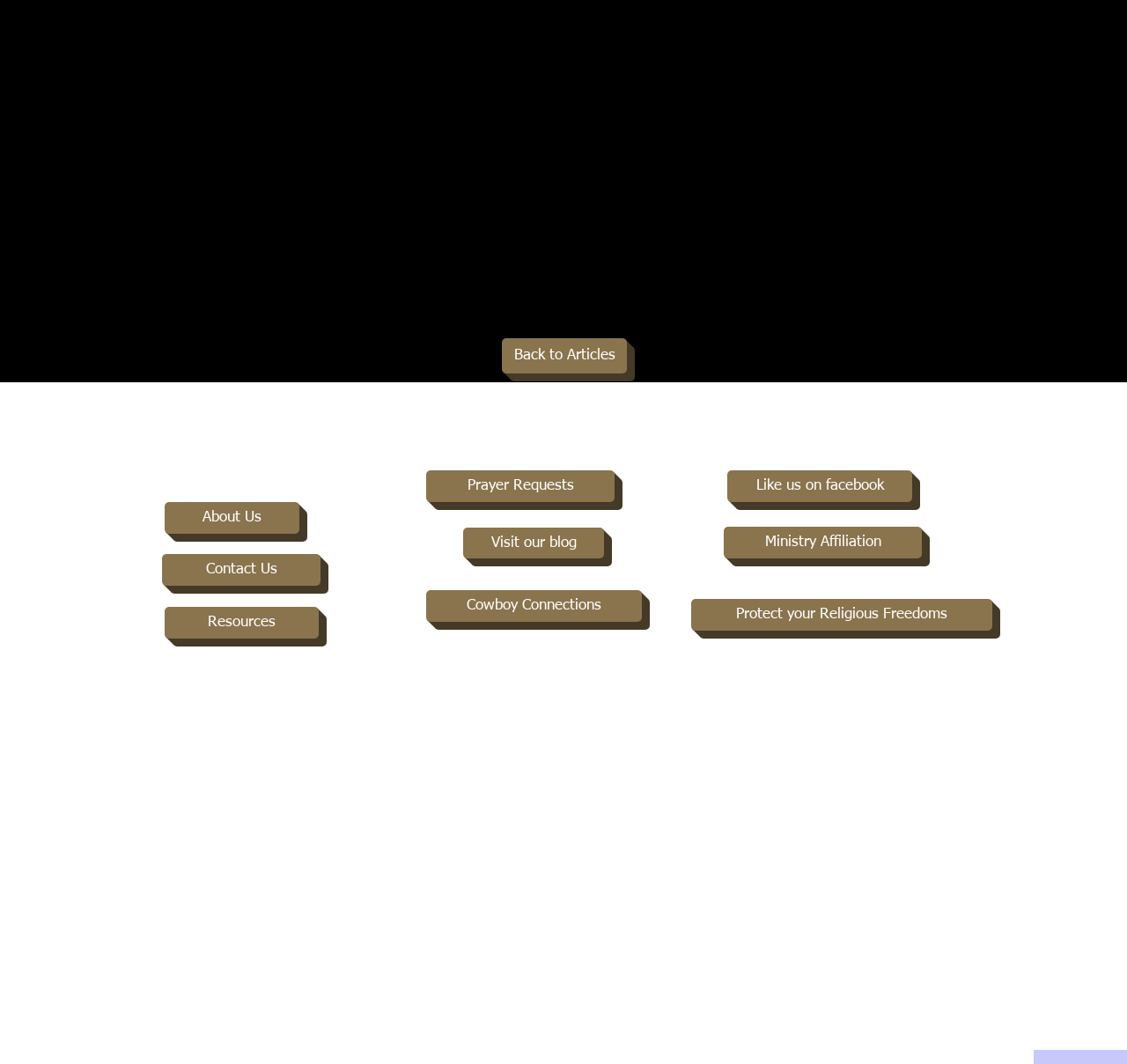Determine the bounding box coordinates for the area that should be clicked to carry out the following instruction: "Make a prayer request".

[0.378, 0.442, 0.545, 0.472]